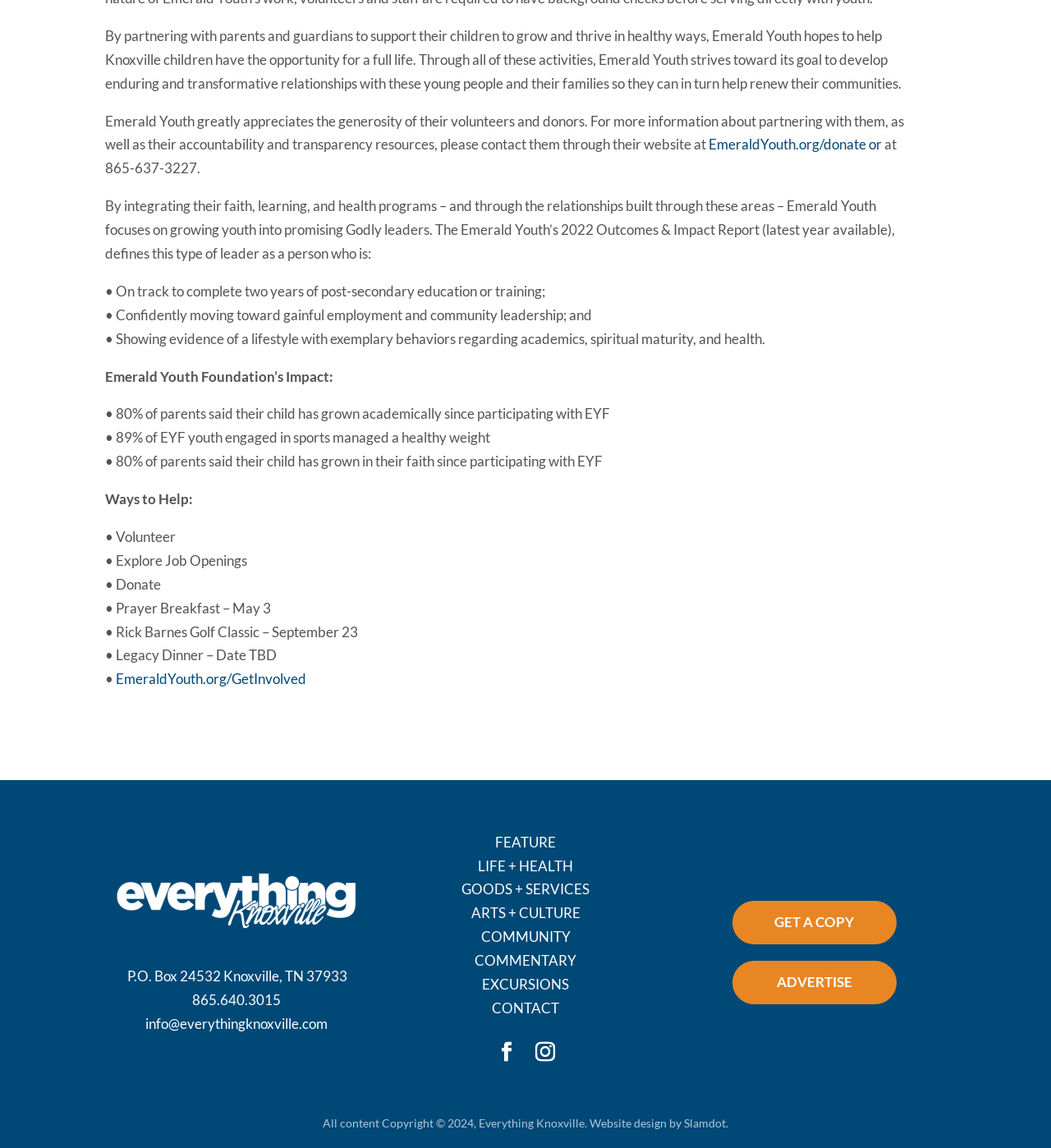Please identify the bounding box coordinates of the element that needs to be clicked to perform the following instruction: "View Dee Rein's profile".

None